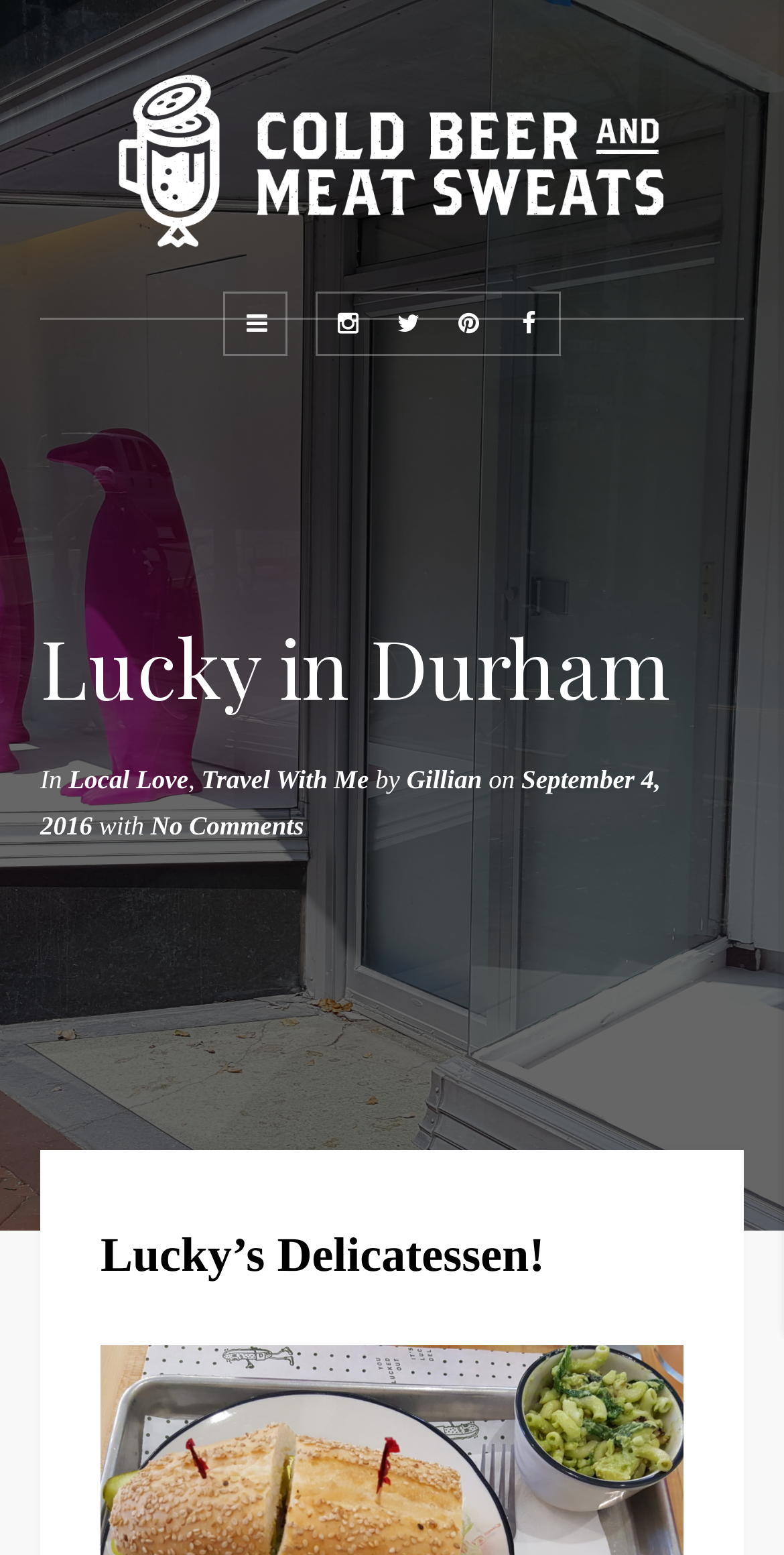Show the bounding box coordinates for the HTML element as described: "Local Love".

[0.087, 0.491, 0.24, 0.513]